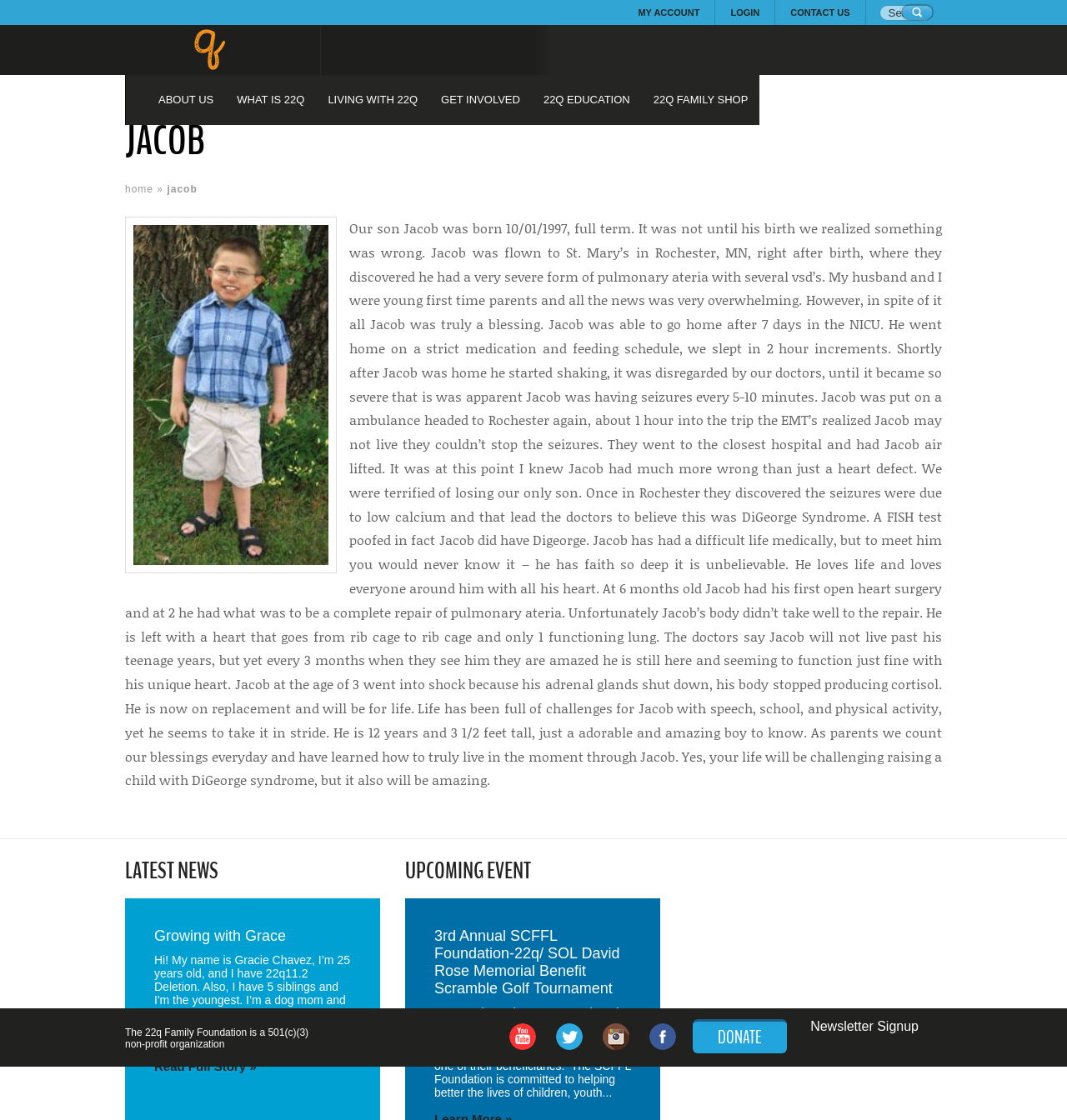Look at the image and write a detailed answer to the question: 
What is the name of the organization that is planning a golf tournament to support the 22q Family Foundation?

The answer can be found in the StaticText element with the text 'We are pleased to announce that The SCFFL Foundation is planning their 3rd Annual Golf Tournament, to suport the 22q Family Foundation as one of their beneficiaries...' which describes the upcoming event.